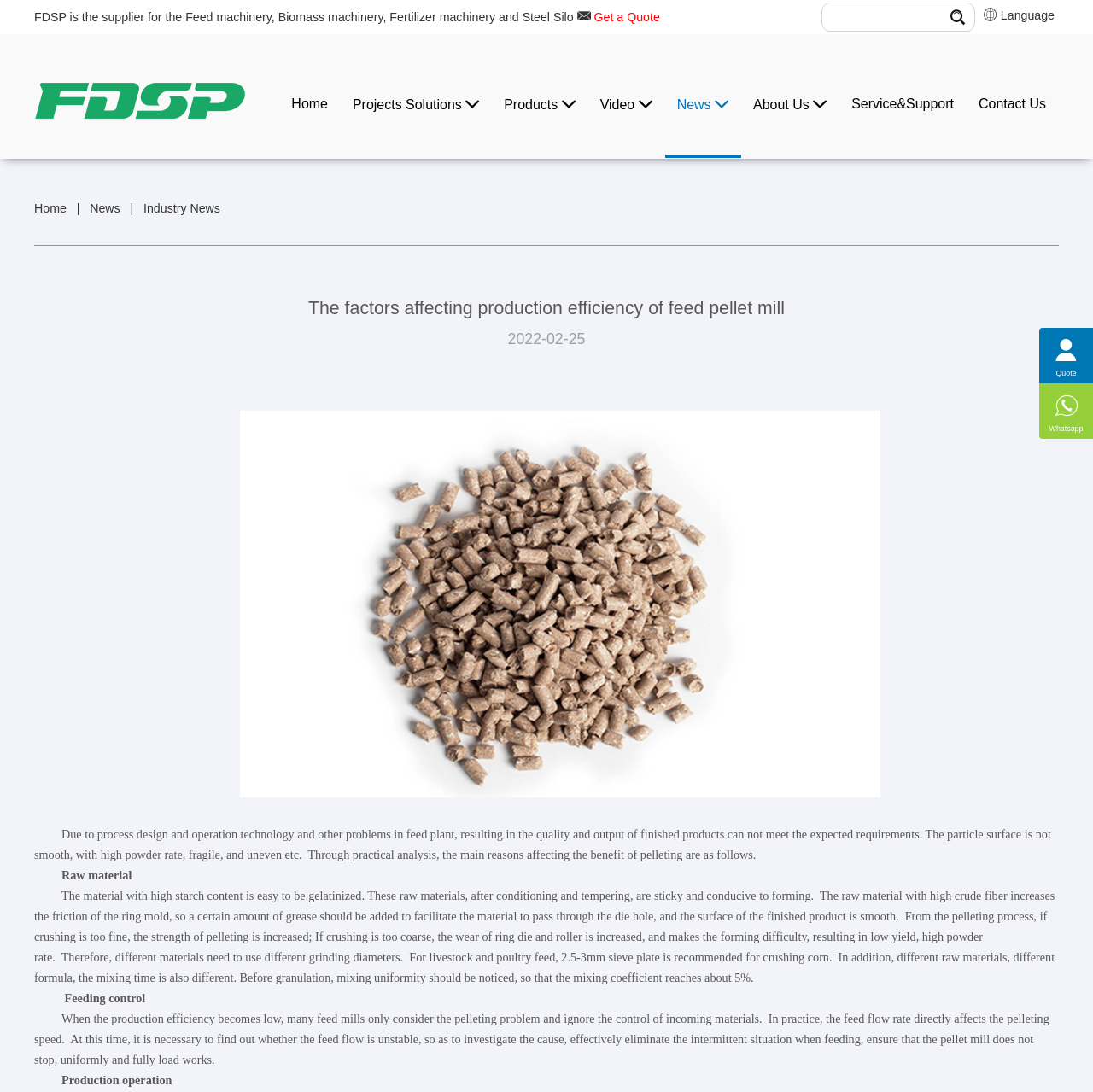Identify and provide the main heading of the webpage.

The factors affecting production efficiency of feed pellet mill